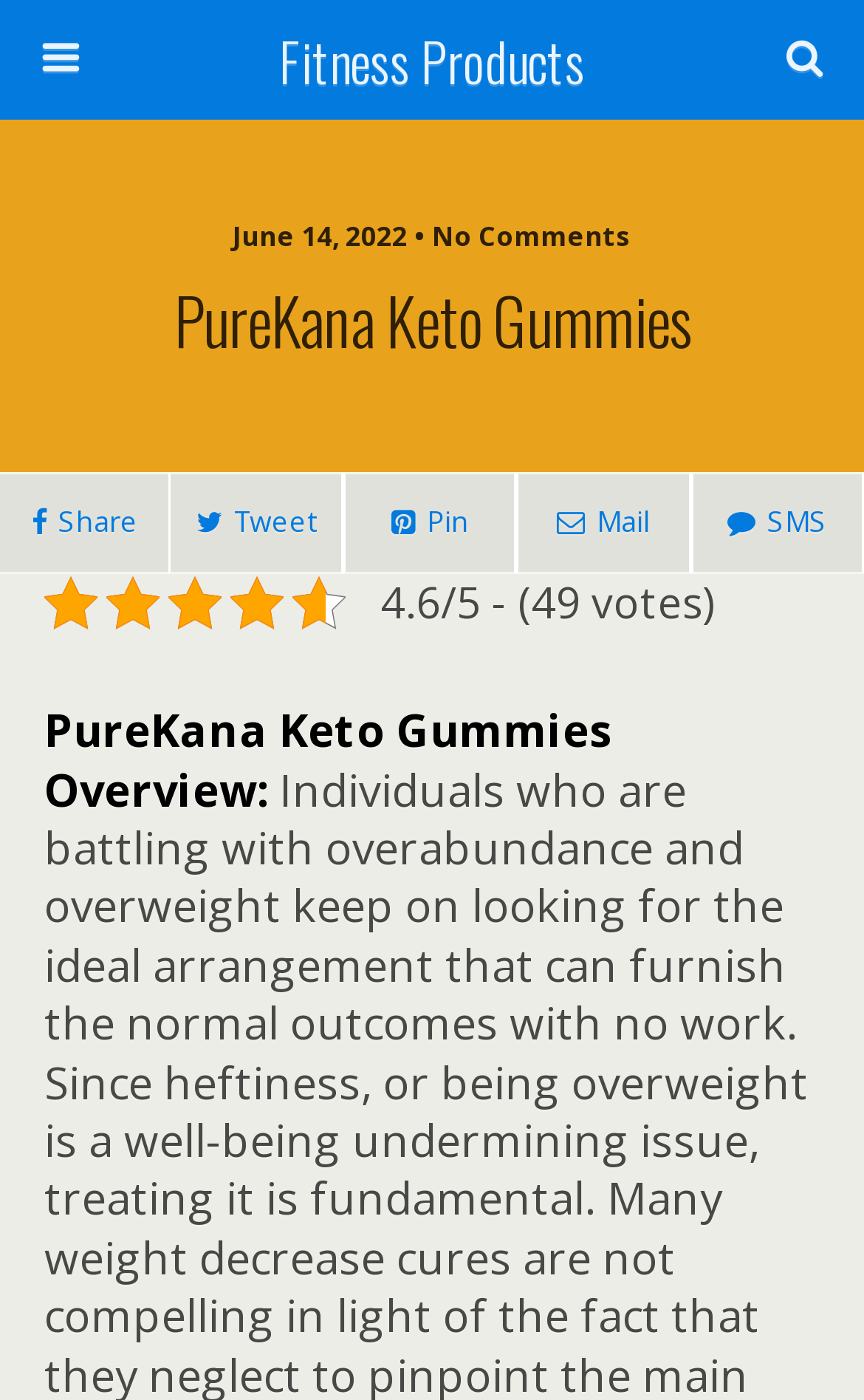Given the description "name="s" placeholder="Search this website…"", determine the bounding box of the corresponding UI element.

[0.054, 0.095, 0.756, 0.133]